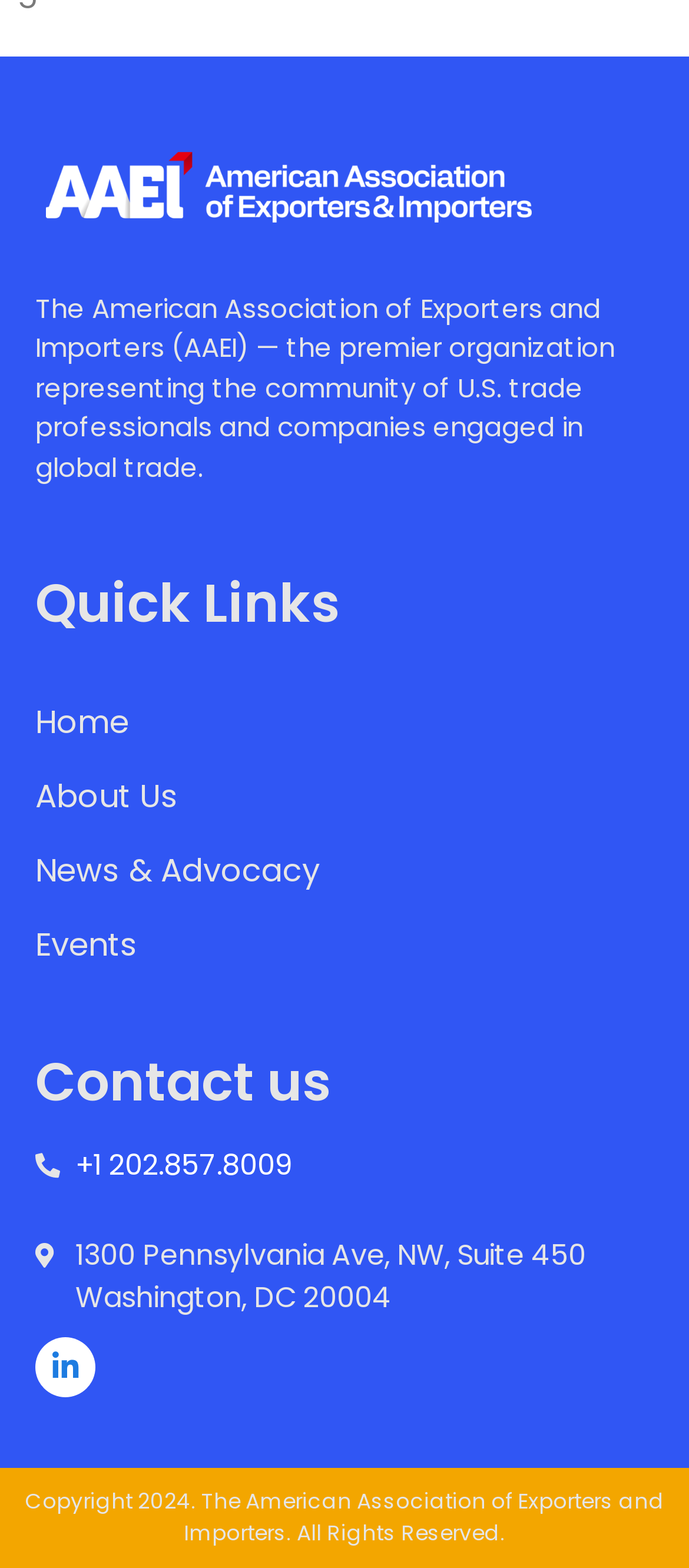What is the address of the organization?
Observe the image and answer the question with a one-word or short phrase response.

1300 Pennsylvania Ave, NW, Suite 450 Washington, DC 20004